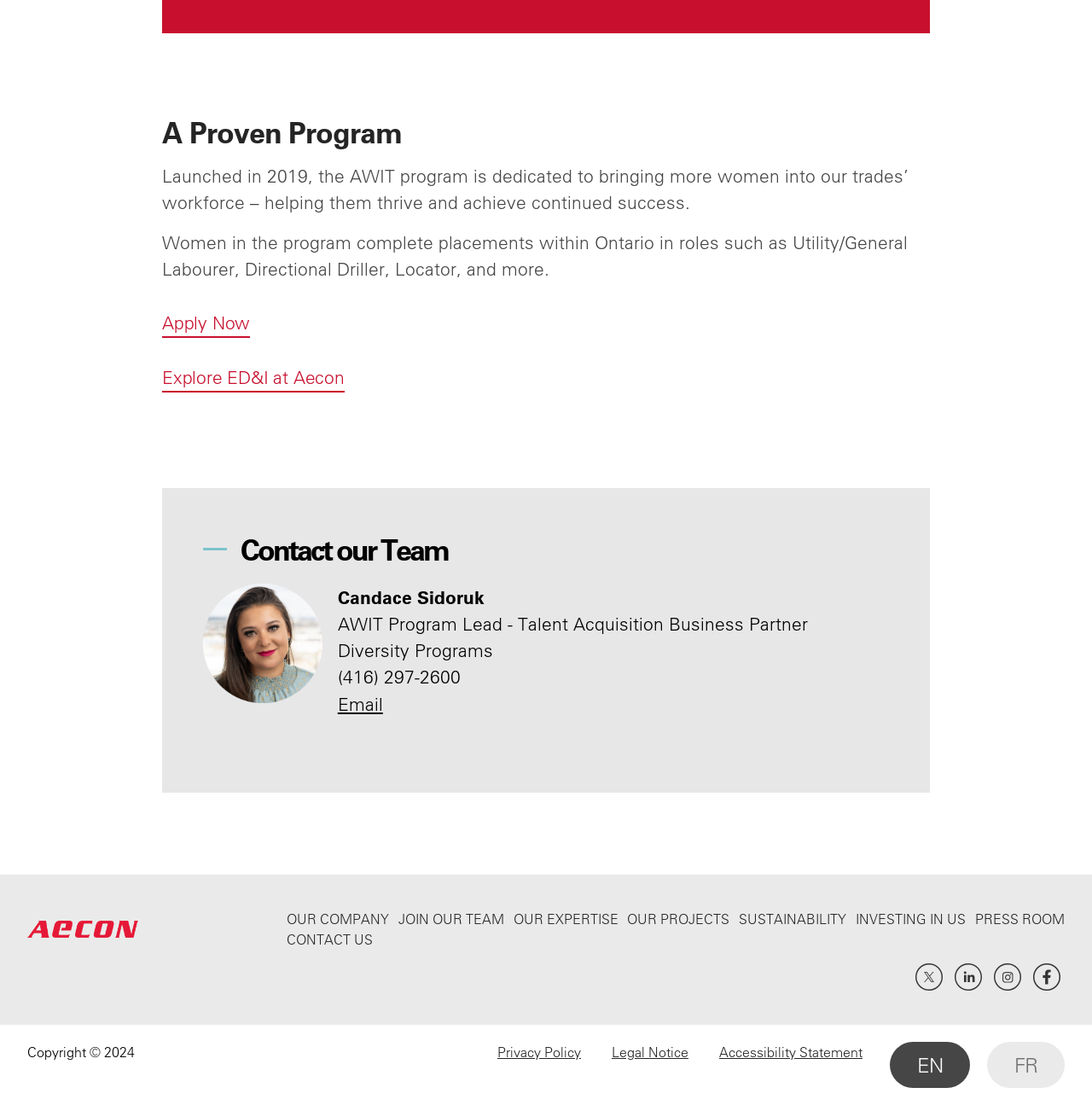Use a single word or phrase to answer the question: How can I contact the AWIT team?

Phone or Email